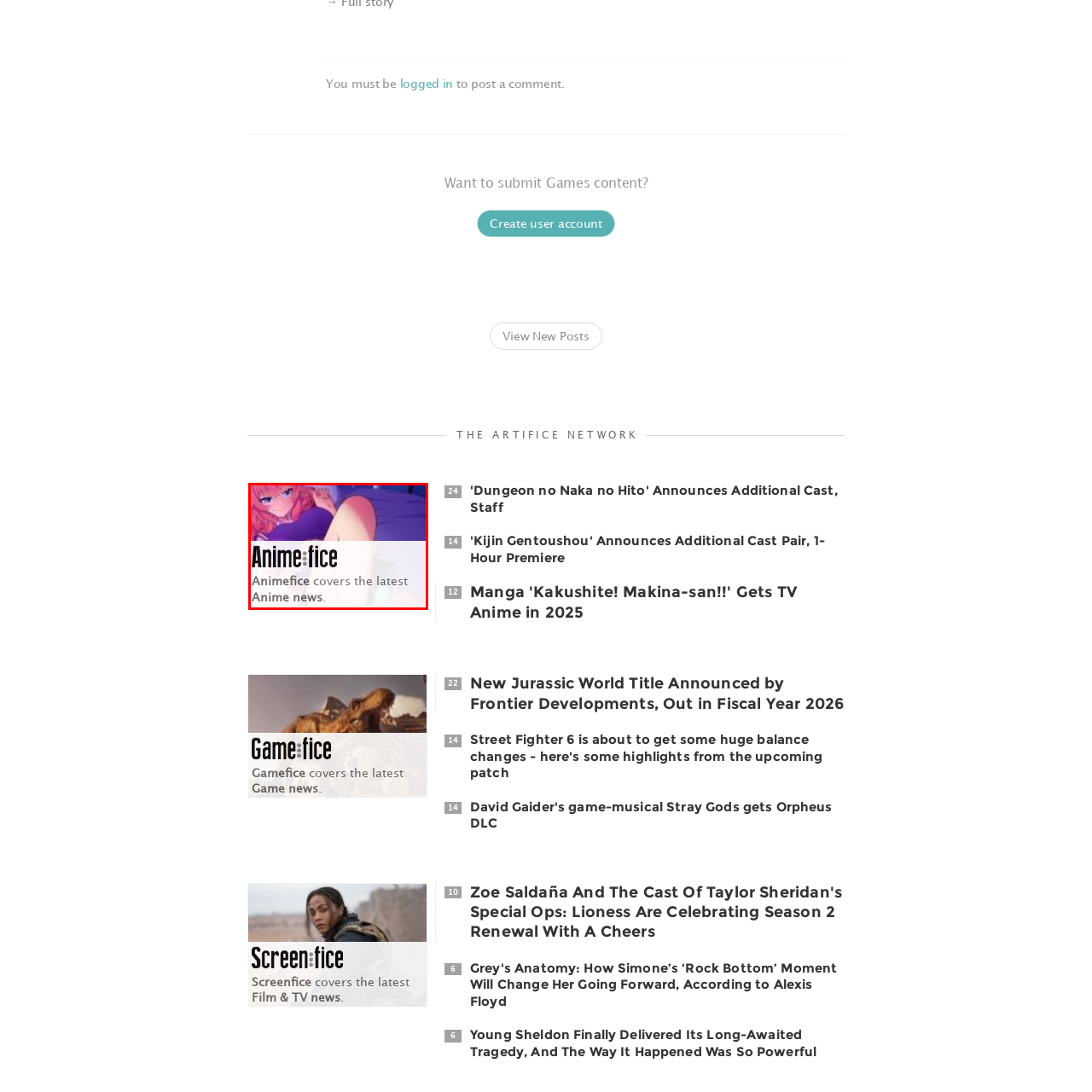Study the image enclosed in red and provide a single-word or short-phrase answer: What is the purpose of the colorful illustration?

To enhance the aesthetic